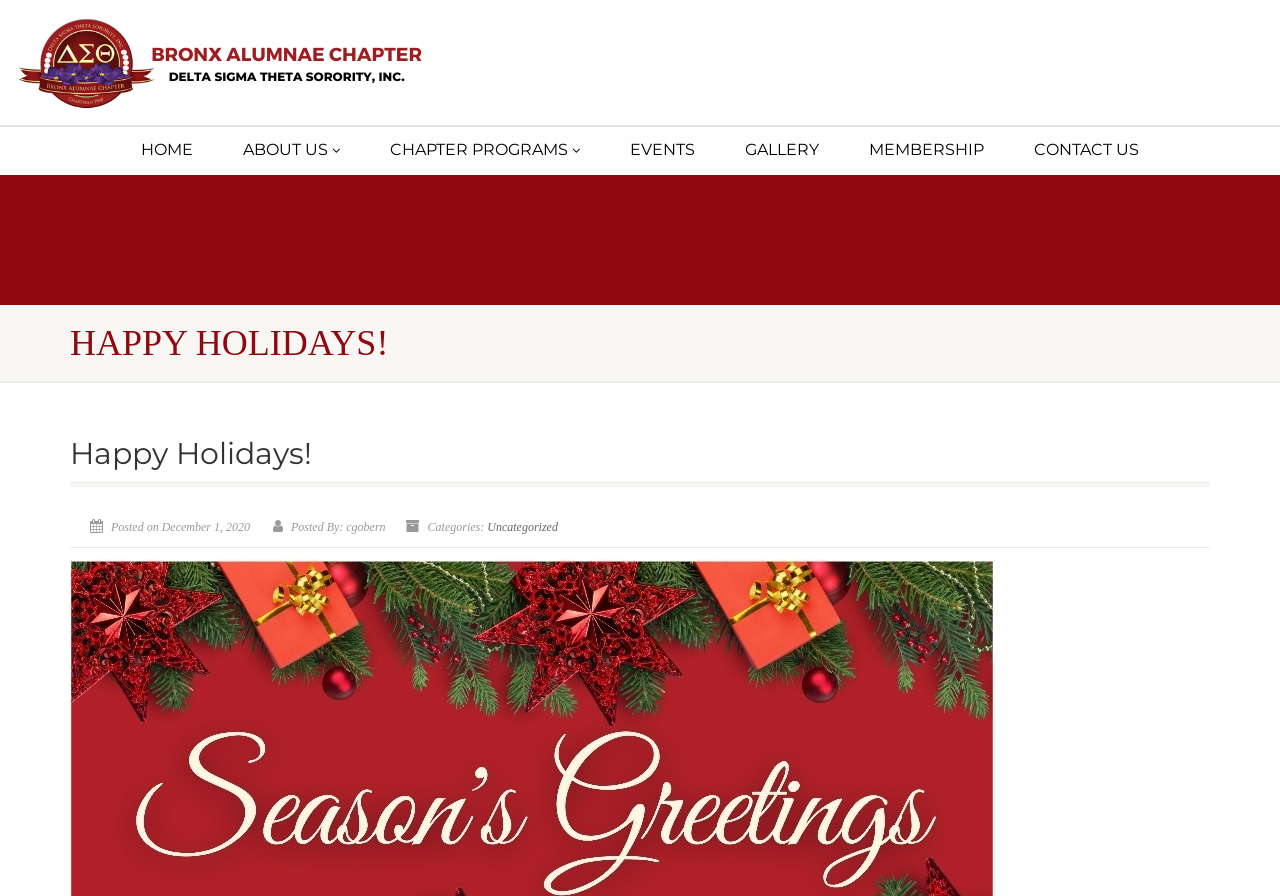Based on the element description Chapter Programs, identify the bounding box coordinates for the UI element. The coordinates should be in the format (top-left x, top-left y, bottom-right x, bottom-right y) and within the 0 to 1 range.

[0.285, 0.14, 0.473, 0.195]